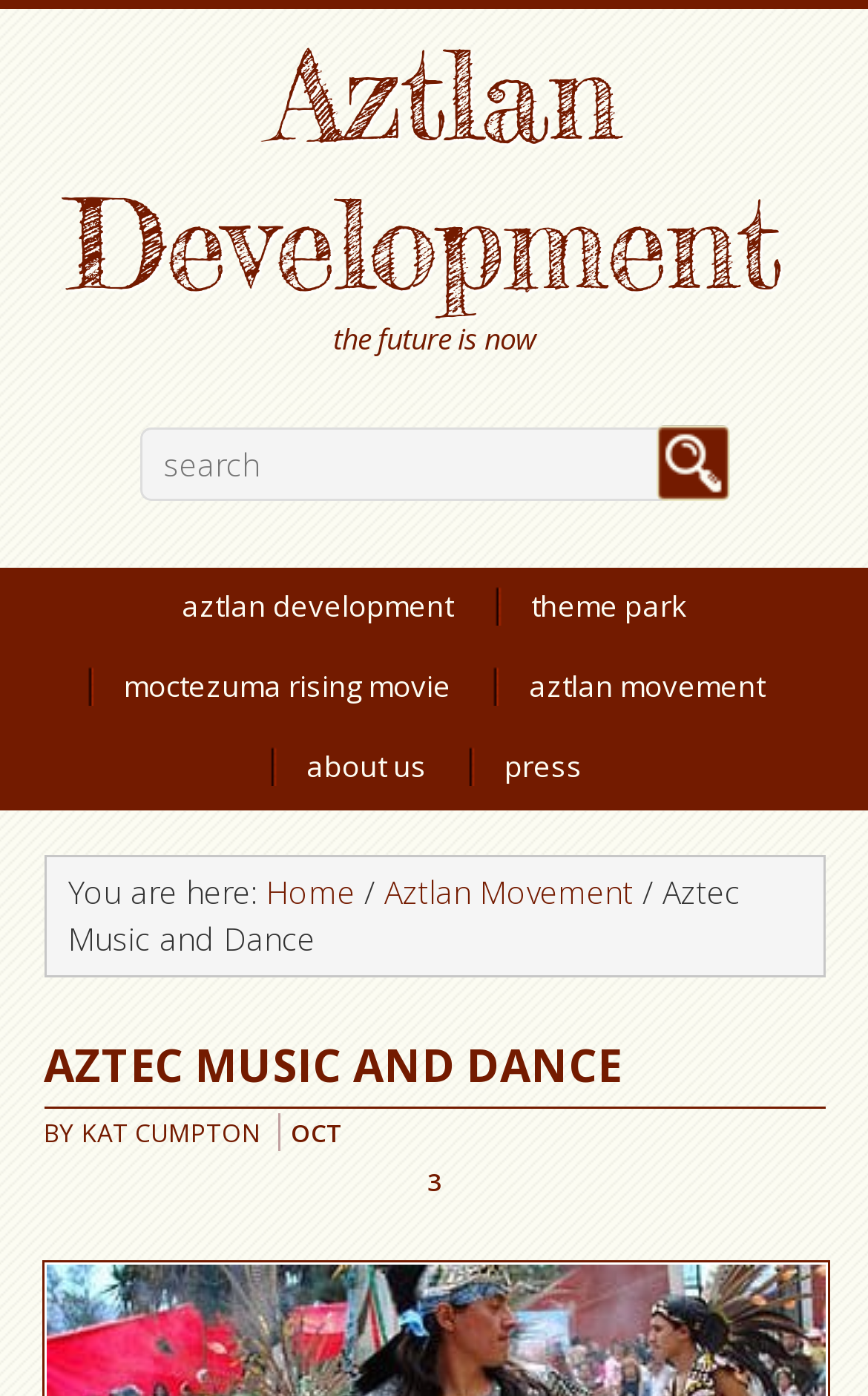Locate the bounding box of the UI element defined by this description: "Moctezuma Rising Movie". The coordinates should be given as four float numbers between 0 and 1, formatted as [left, top, right, bottom].

[0.142, 0.464, 0.519, 0.527]